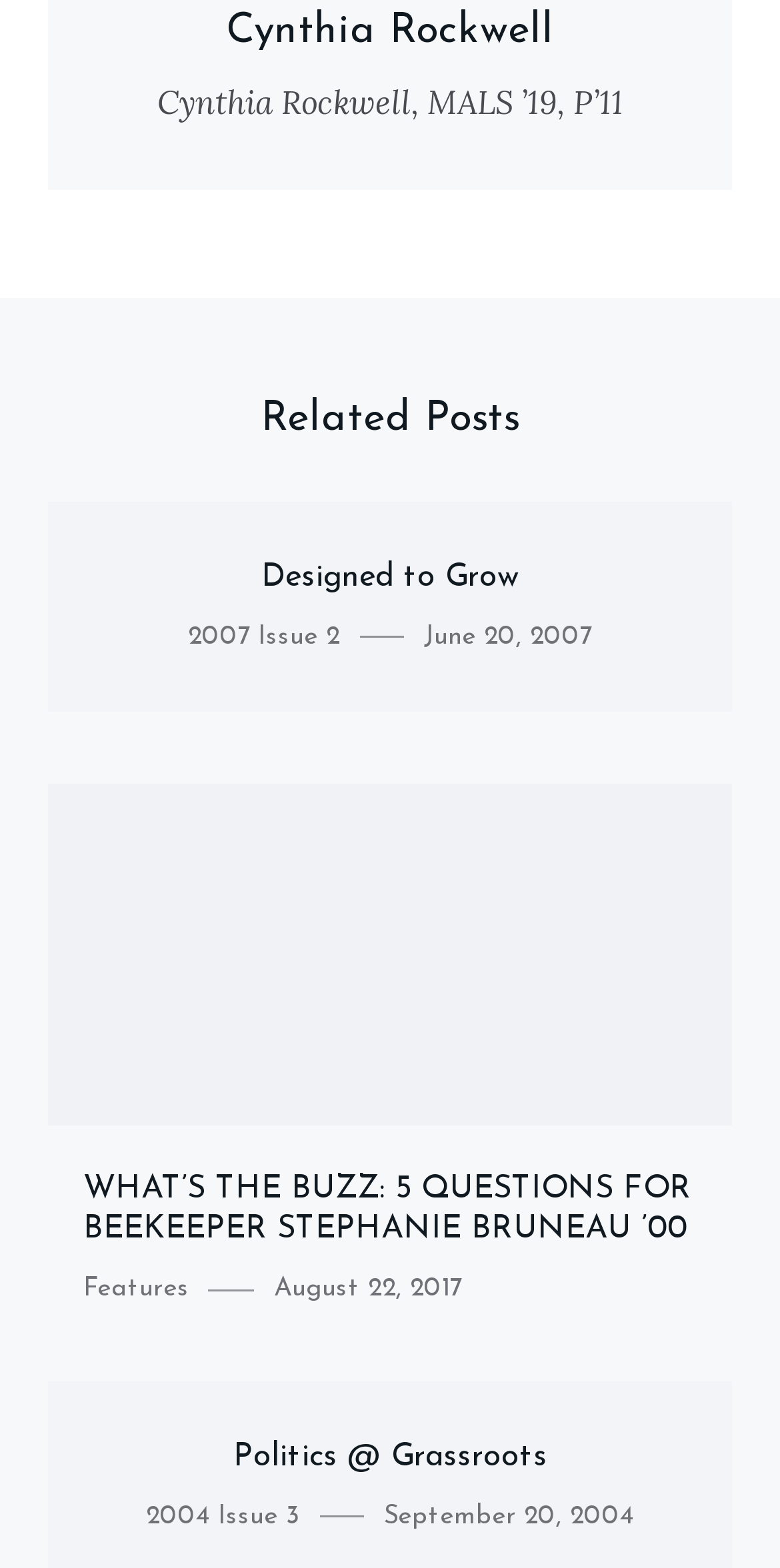Please predict the bounding box coordinates of the element's region where a click is necessary to complete the following instruction: "Learn about Antivirus". The coordinates should be represented by four float numbers between 0 and 1, i.e., [left, top, right, bottom].

None